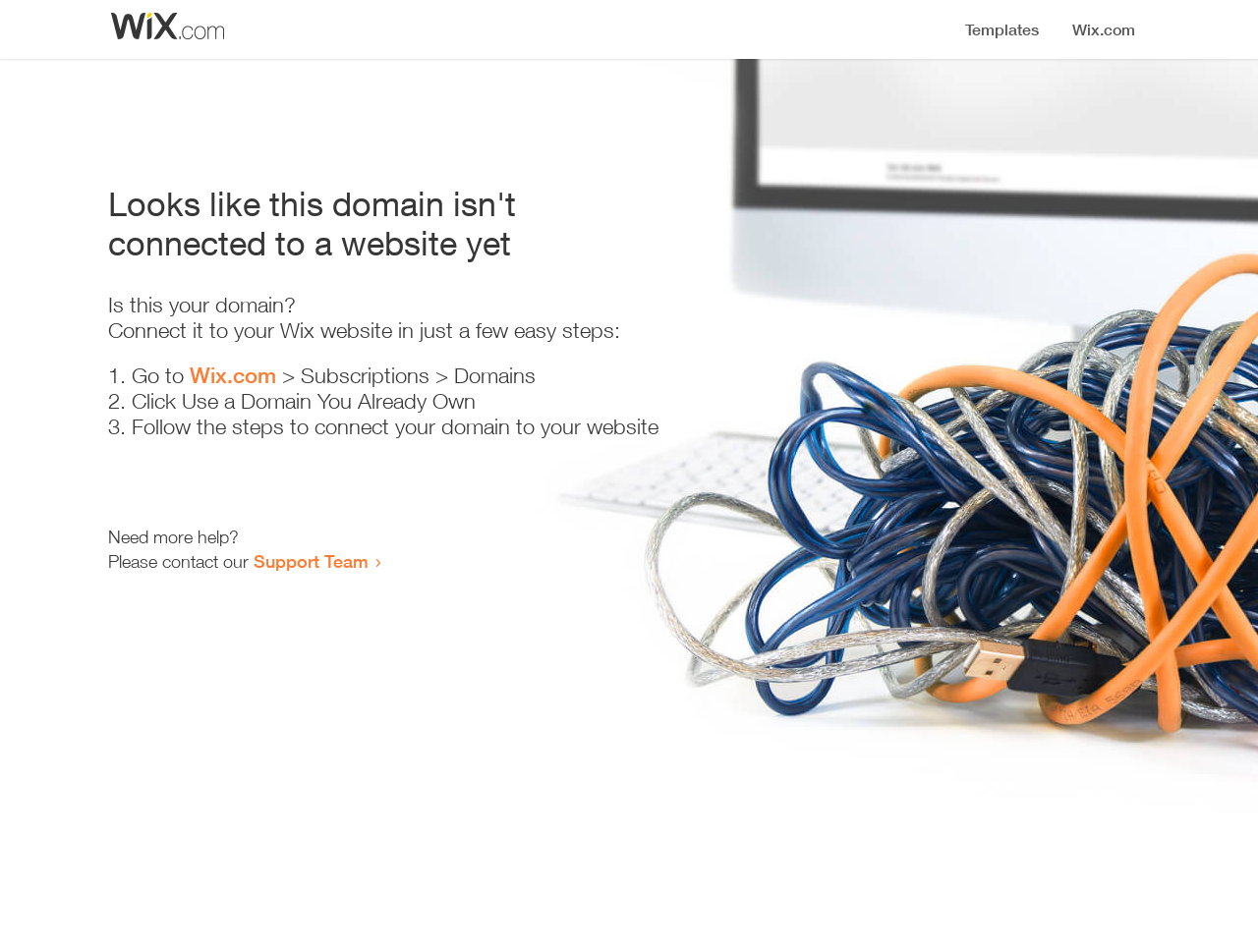Predict the bounding box of the UI element based on the description: "Wix.com". The coordinates should be four float numbers between 0 and 1, formatted as [left, top, right, bottom].

[0.151, 0.381, 0.22, 0.408]